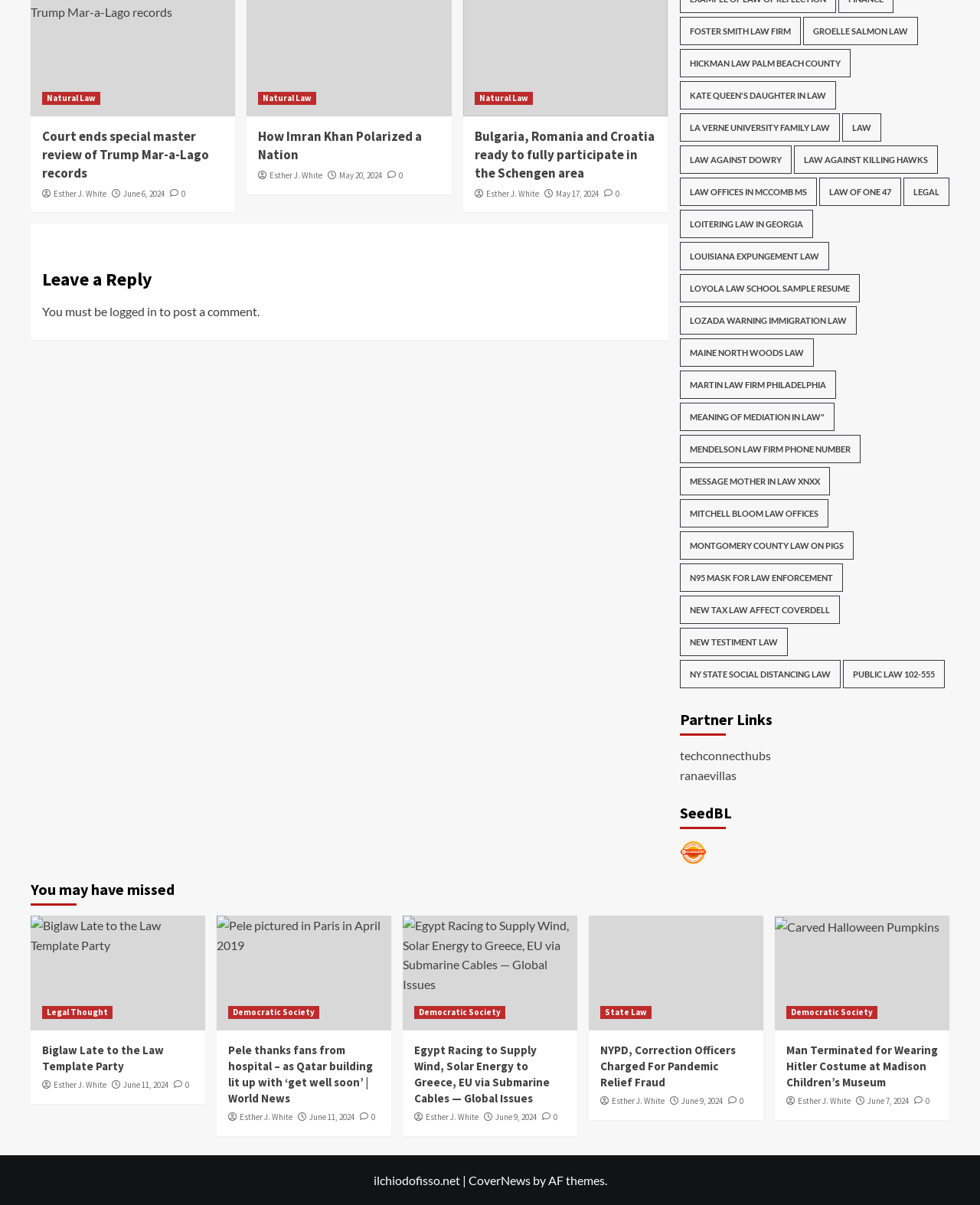Locate the bounding box coordinates of the segment that needs to be clicked to meet this instruction: "click on 'Foster Smith Law Firm'".

[0.693, 0.014, 0.817, 0.038]